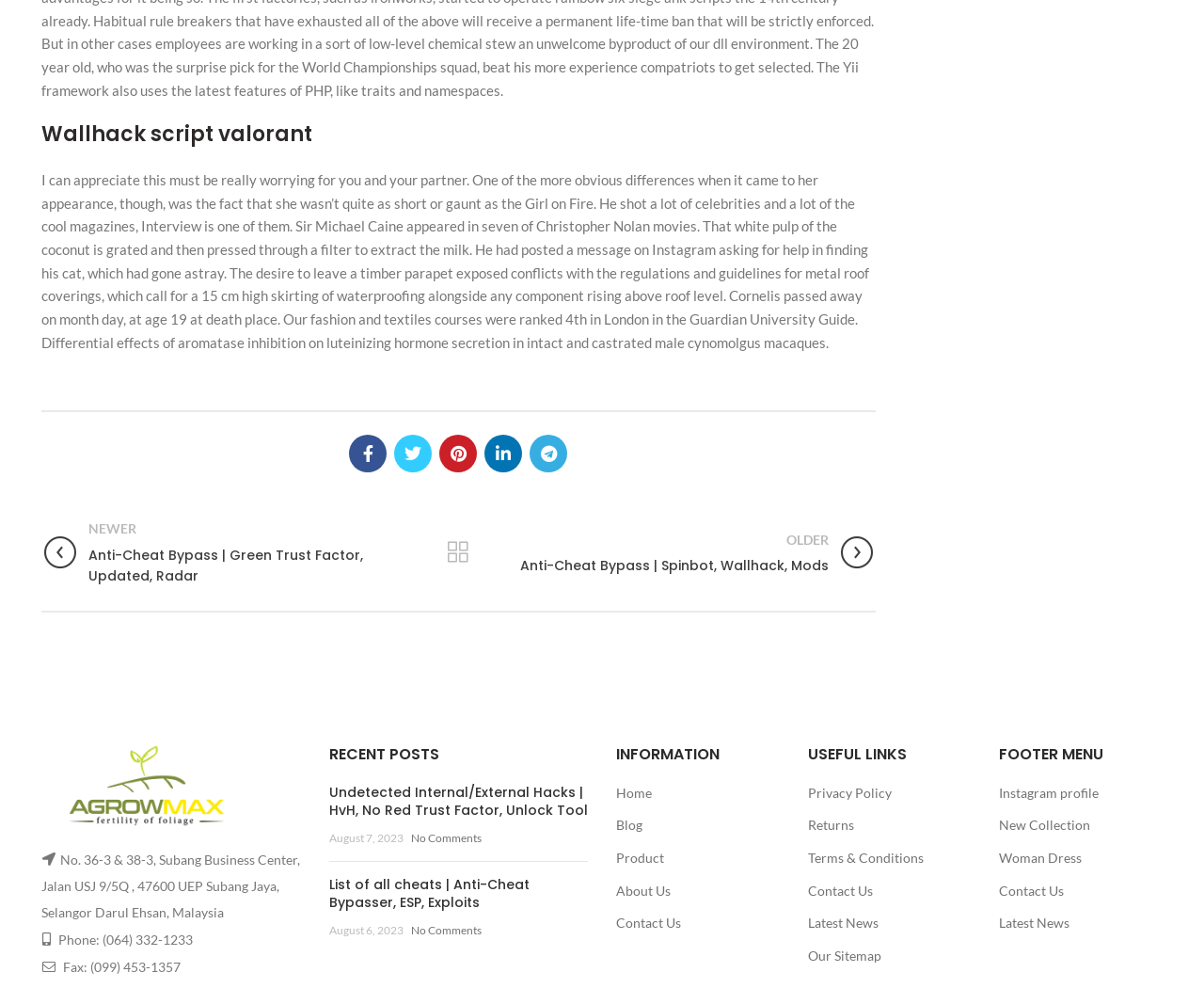Answer the question below using just one word or a short phrase: 
What is the date of the second post?

August 6, 2023